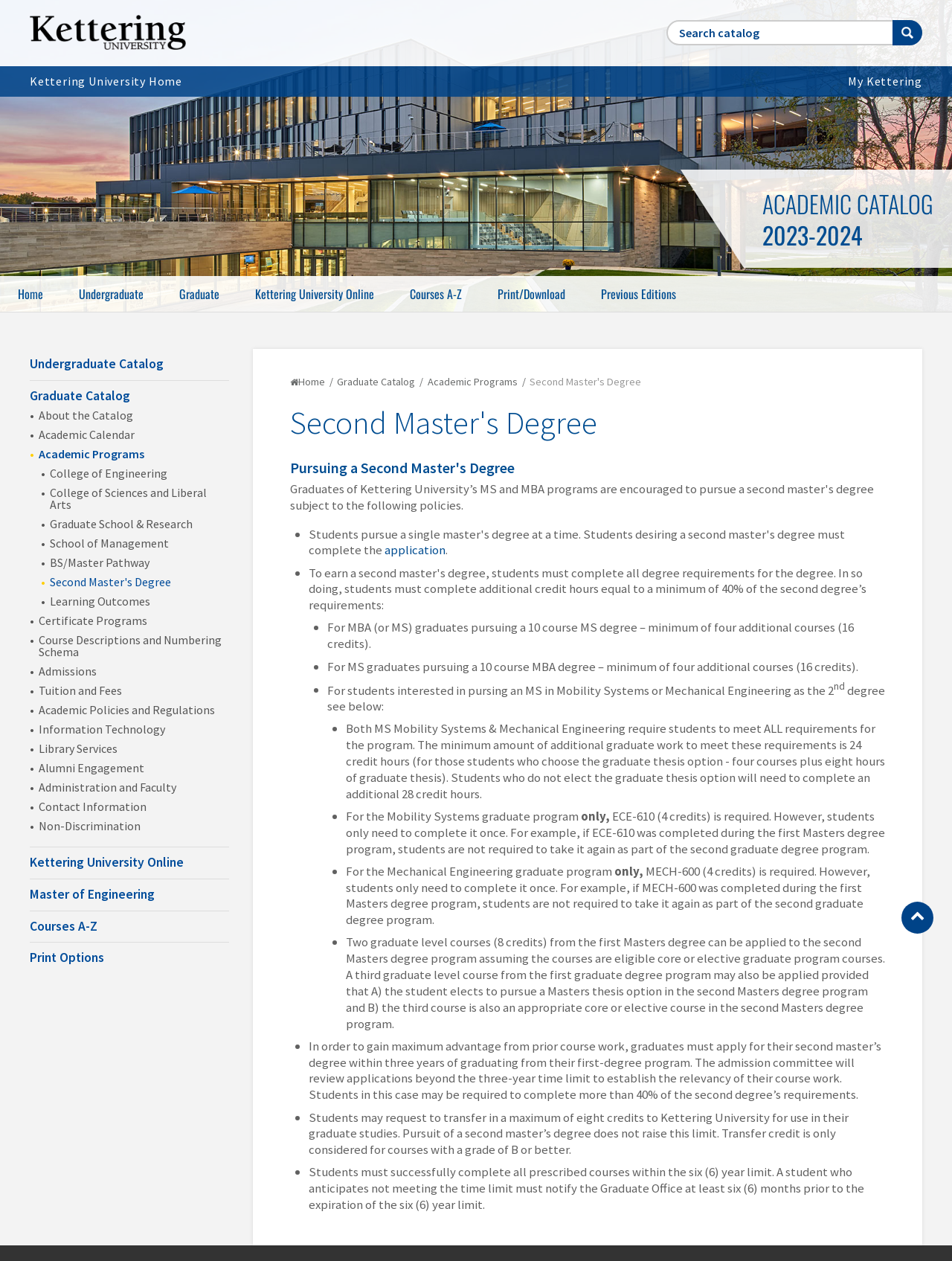Determine the heading of the webpage and extract its text content.

Second Master's Degree